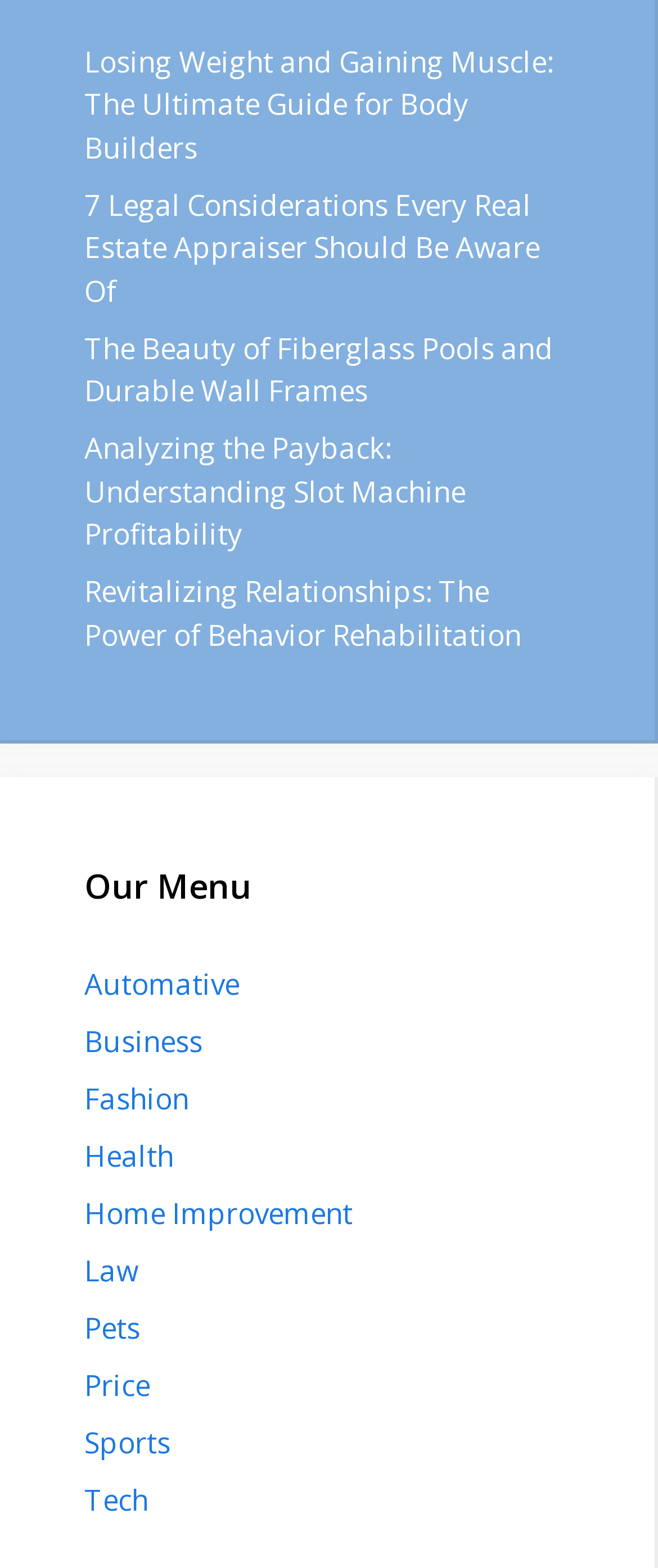Please locate the bounding box coordinates of the element's region that needs to be clicked to follow the instruction: "Learn about Health topics". The bounding box coordinates should be provided as four float numbers between 0 and 1, i.e., [left, top, right, bottom].

[0.128, 0.725, 0.264, 0.75]